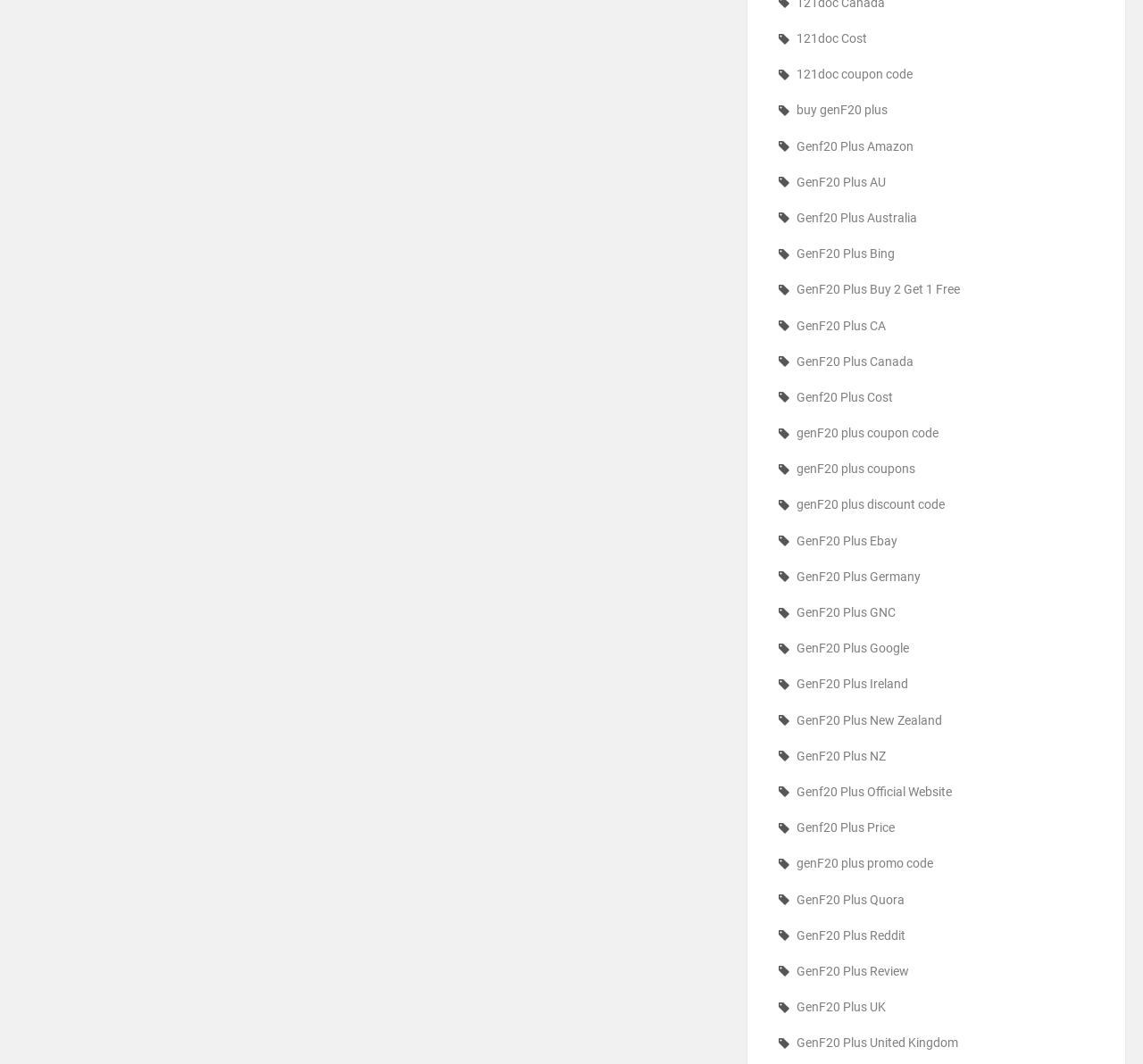Specify the bounding box coordinates for the region that must be clicked to perform the given instruction: "View GenF20 Plus Amazon".

[0.681, 0.127, 0.957, 0.148]